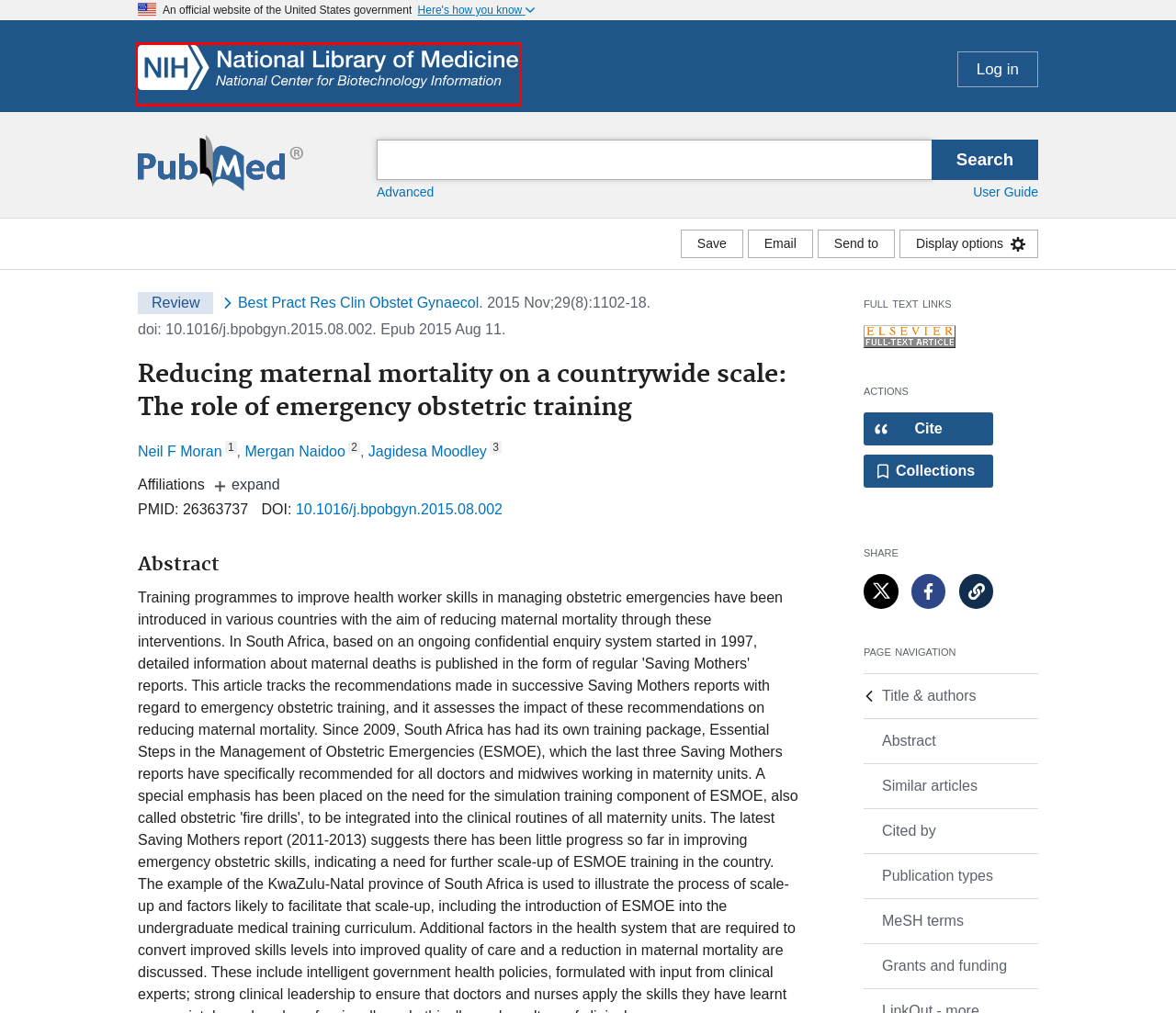You are looking at a screenshot of a webpage with a red bounding box around an element. Determine the best matching webpage description for the new webpage resulting from clicking the element in the red bounding box. Here are the descriptions:
A. Childbirth Problems: MedlinePlus
B. Log in / 
    NCBI
C. National Center for Biotechnology Information
D. Home - MeSH - NCBI
E. Making government services easier to find | USAGov
F. NCBI Insights - News about NCBI resources and events
G. Redirecting
H. Browser Advice for NCBI Web Pages

C